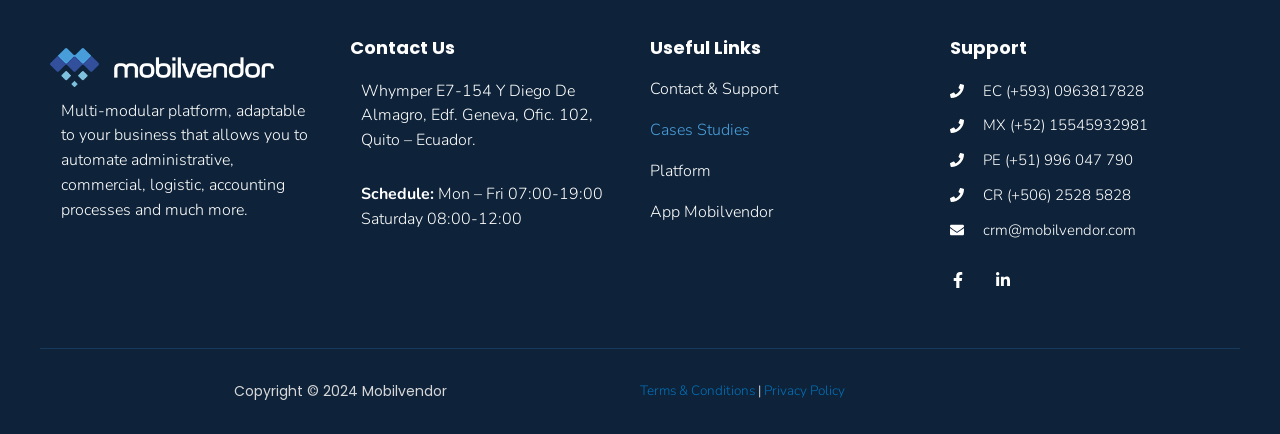Determine the bounding box for the described HTML element: "PE (+51) 996 047 790". Ensure the coordinates are four float numbers between 0 and 1 in the format [left, top, right, bottom].

[0.742, 0.341, 0.961, 0.398]